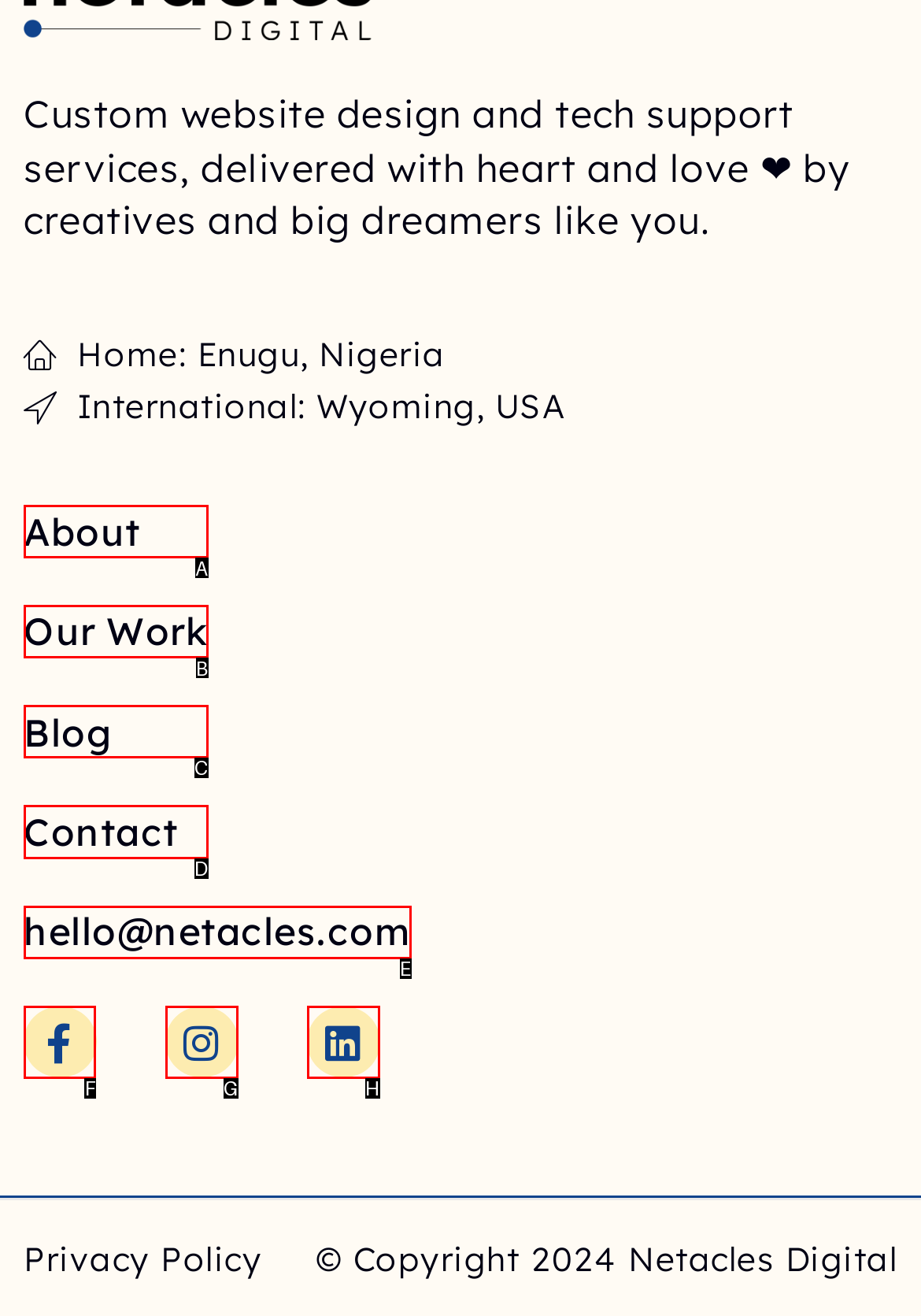Which UI element's letter should be clicked to achieve the task: Read the blog
Provide the letter of the correct choice directly.

C